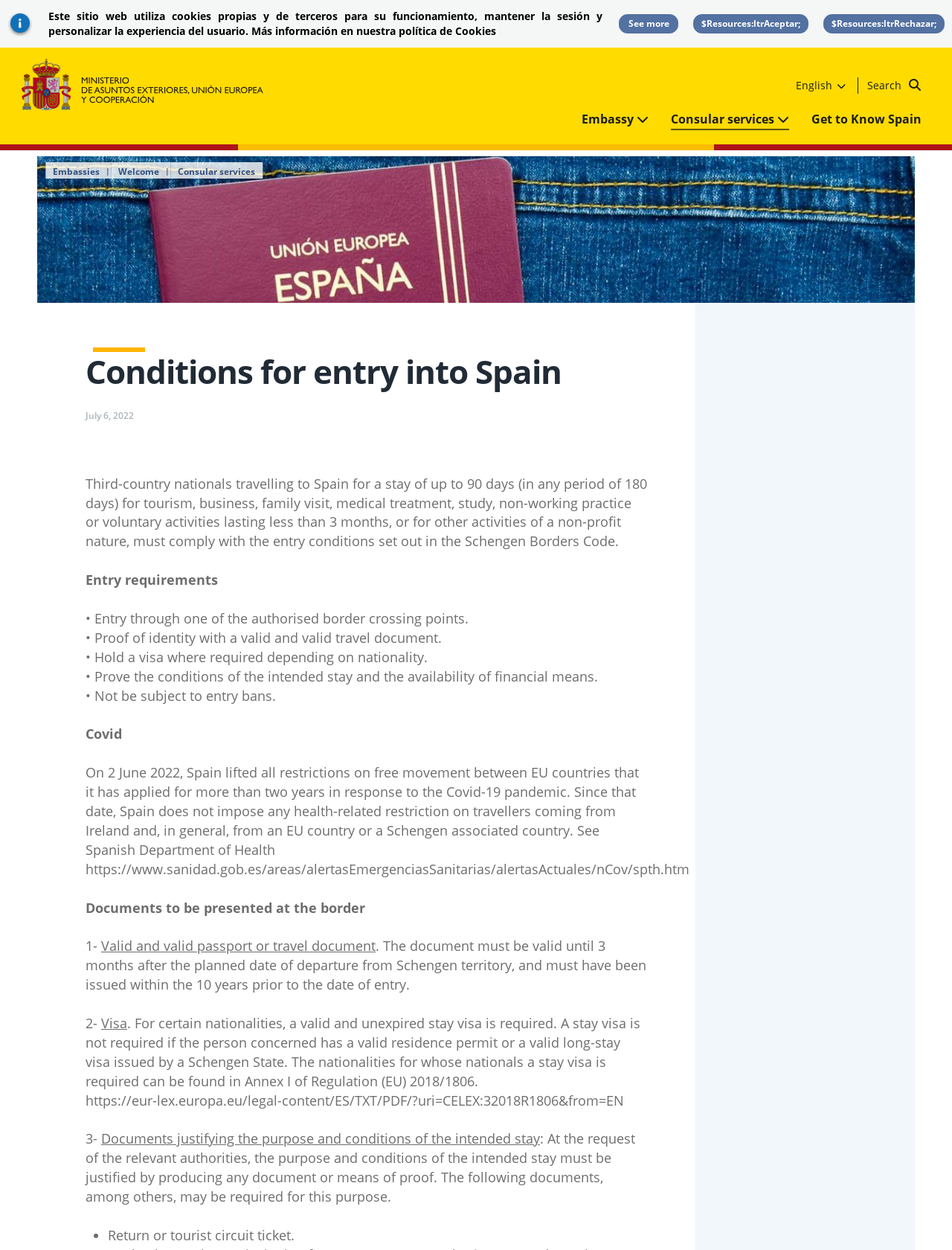Using the format (top-left x, top-left y, bottom-right x, bottom-right y), and given the element description, identify the bounding box coordinates within the screenshot: parent_node: See more name="ctl00$ctl56$ctl01$btnAceptar" value="$Resources:ltrAceptar;"

[0.728, 0.011, 0.849, 0.027]